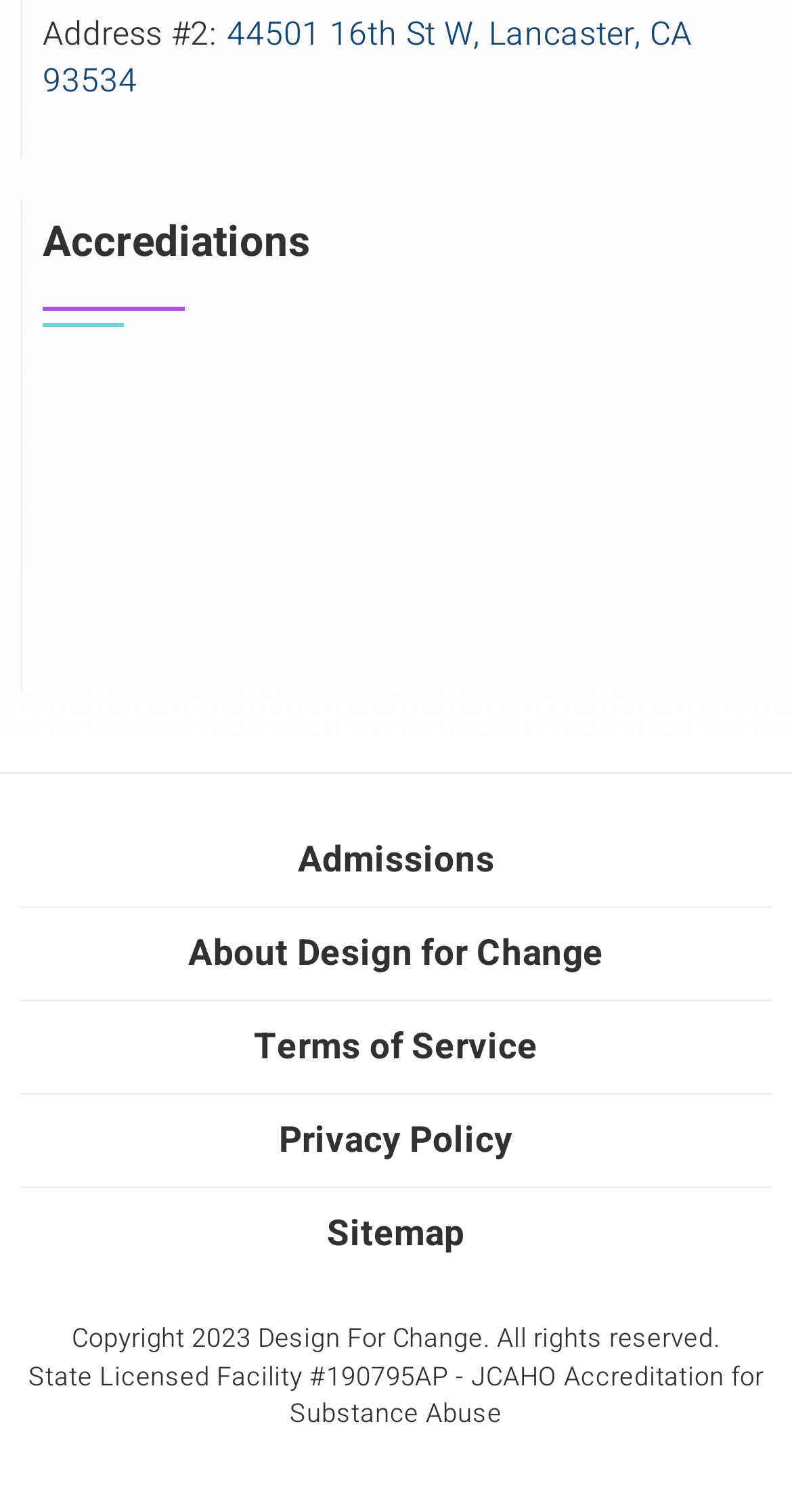Answer the question in one word or a short phrase:
What is the facility's license number?

#190795AP